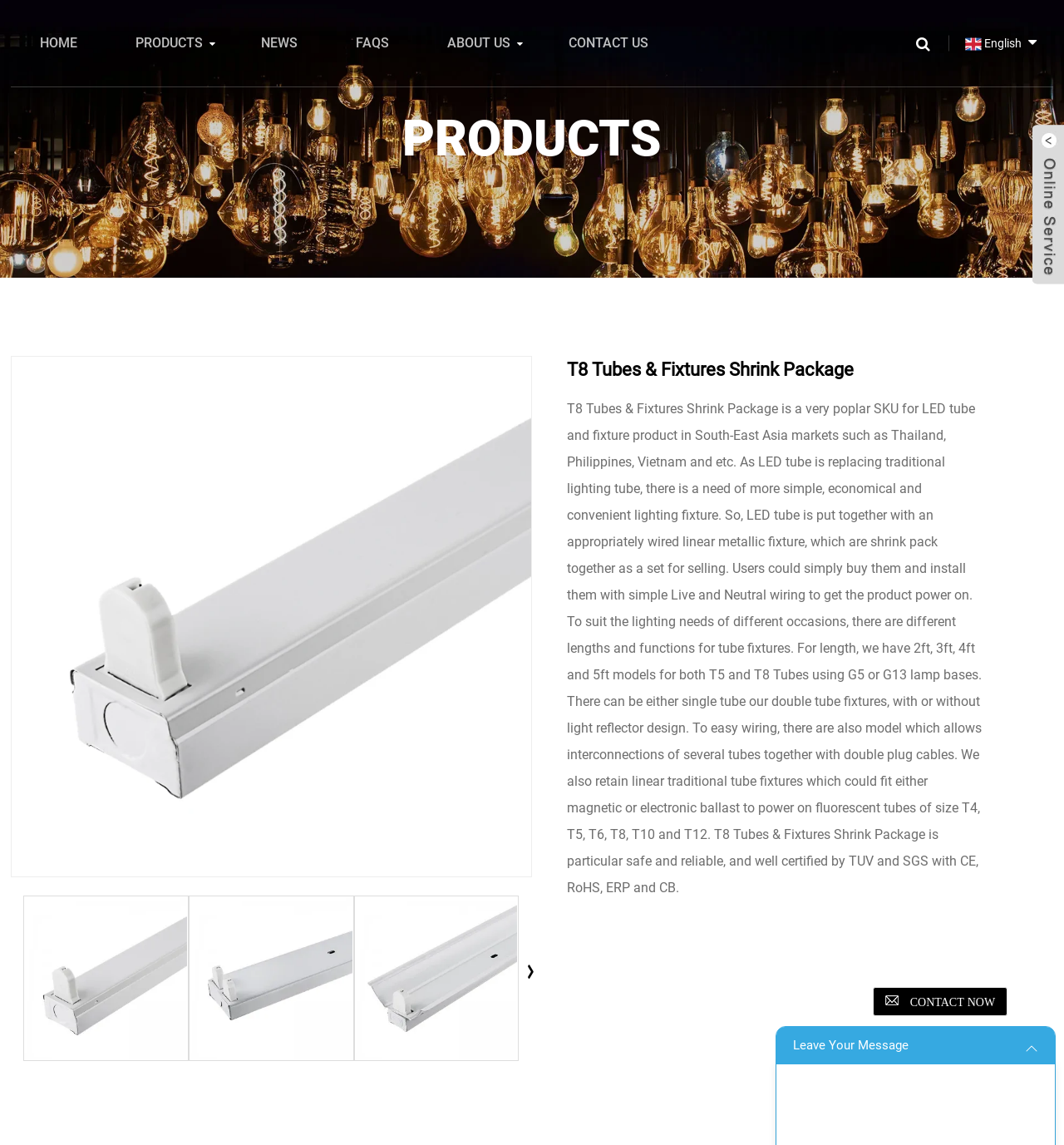What is the purpose of the T8 Tubes & Fixtures Shrink Package?
Answer the question with a single word or phrase by looking at the picture.

For convenient lighting